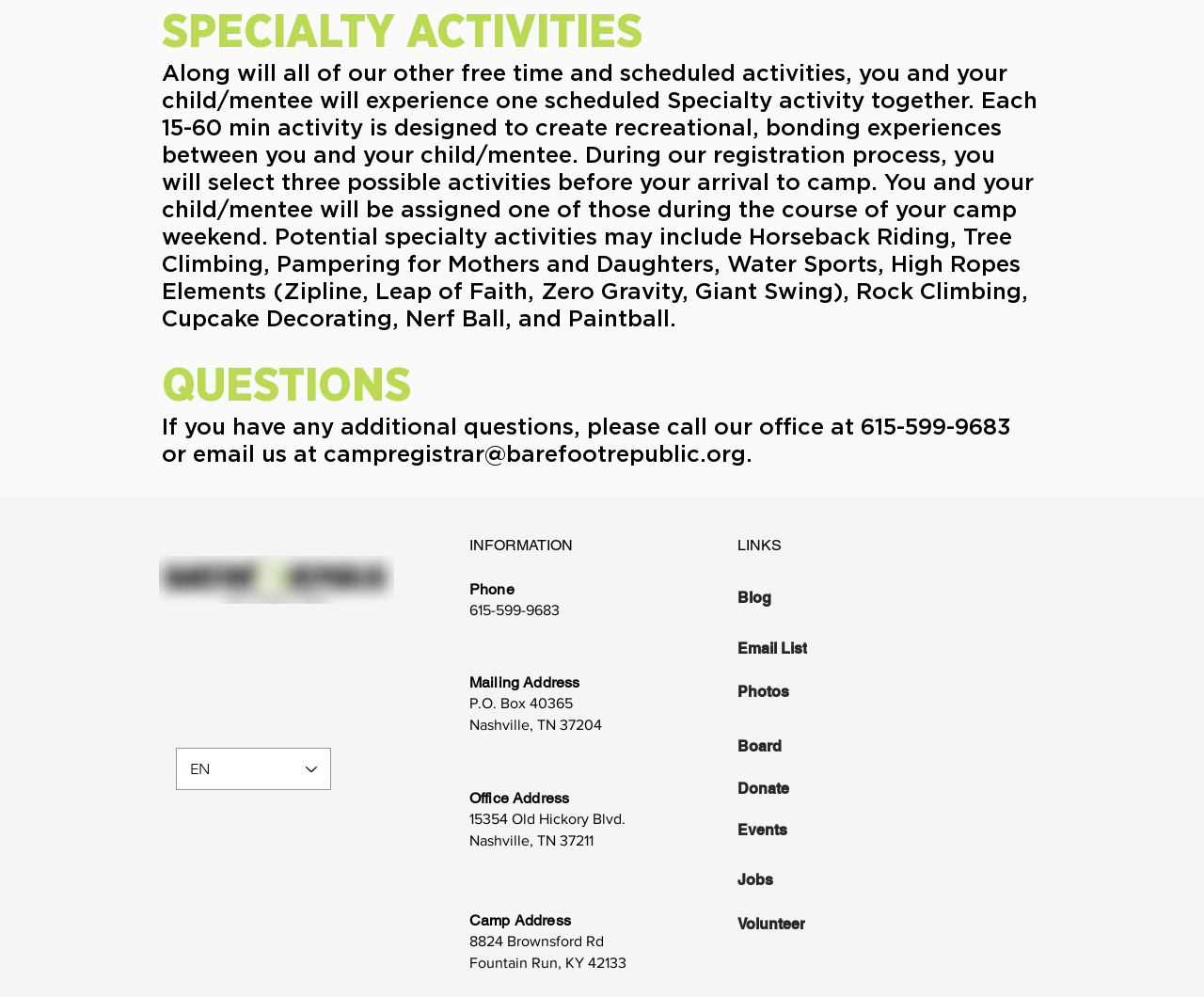What type of activities can be experienced at the camp?
Please give a detailed and elaborate answer to the question.

According to the 'SPECIALTY ACTIVITIES' section, the camp offers recreational and bonding activities such as Horseback Riding, Tree Climbing, and Water Sports, among others.